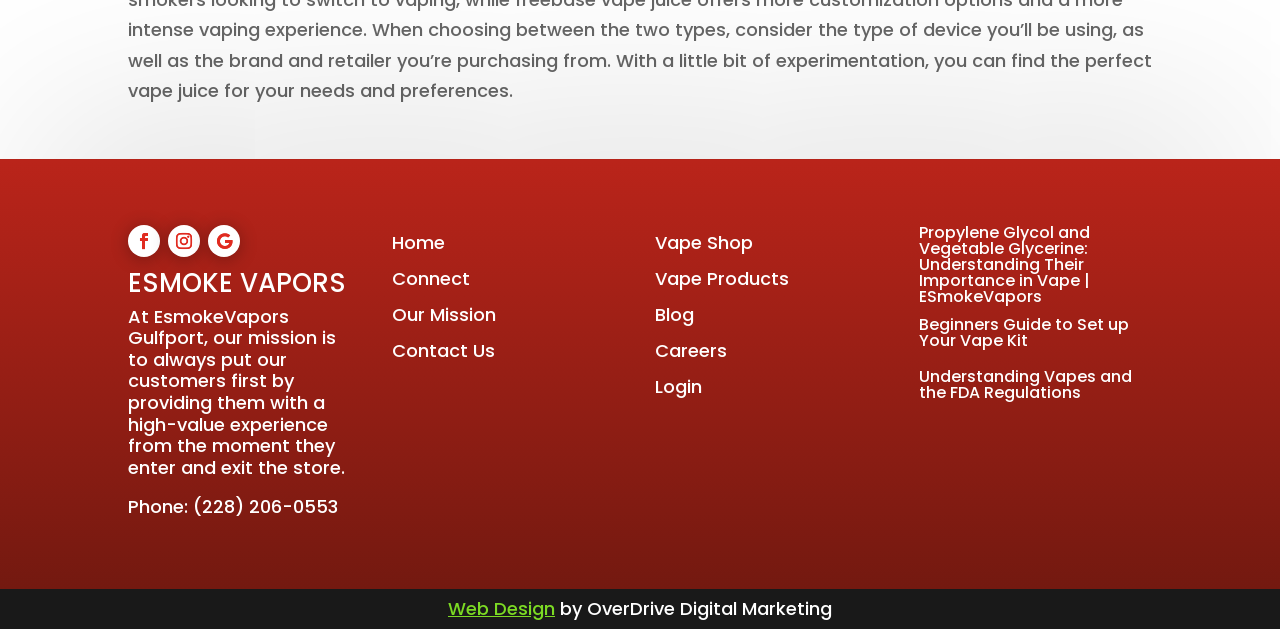Locate the bounding box coordinates of the element that should be clicked to fulfill the instruction: "Click the 'Home' link".

[0.306, 0.365, 0.347, 0.405]